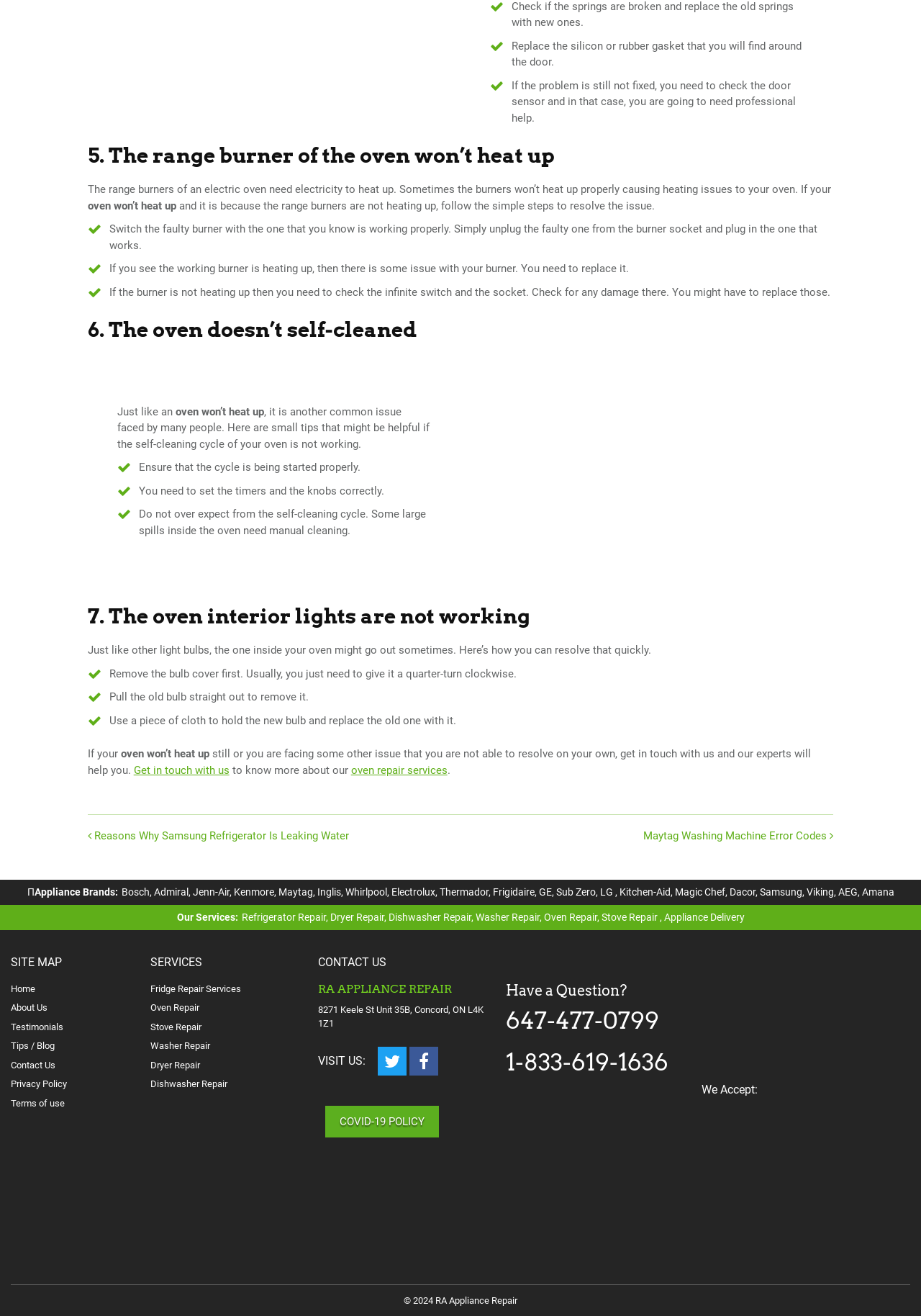Extract the bounding box coordinates of the UI element described: "title="Follow me on Twitter"". Provide the coordinates in the format [left, top, right, bottom] with values ranging from 0 to 1.

[0.41, 0.795, 0.441, 0.817]